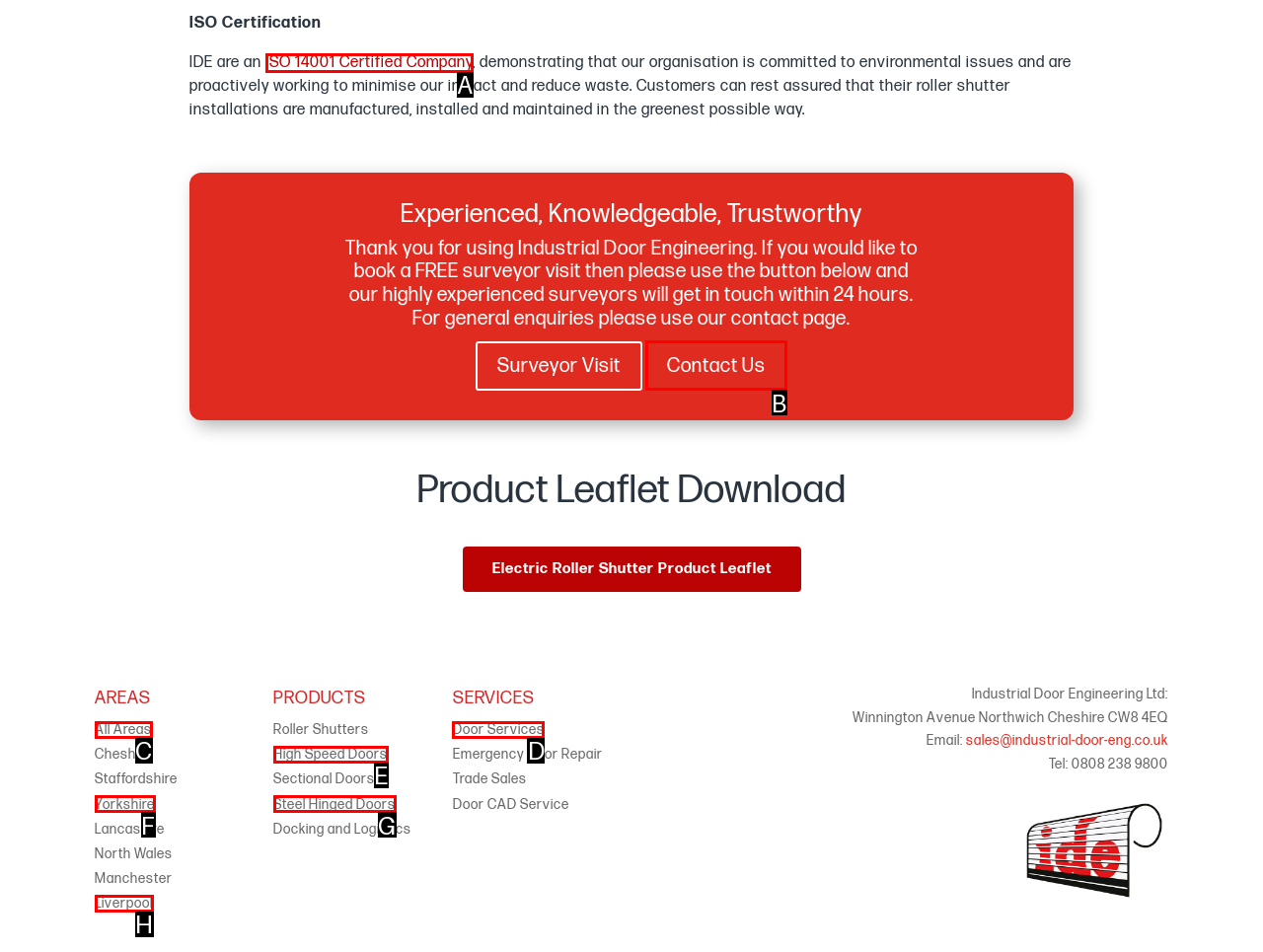Identify the letter of the UI element I need to click to carry out the following instruction: Contact us

B